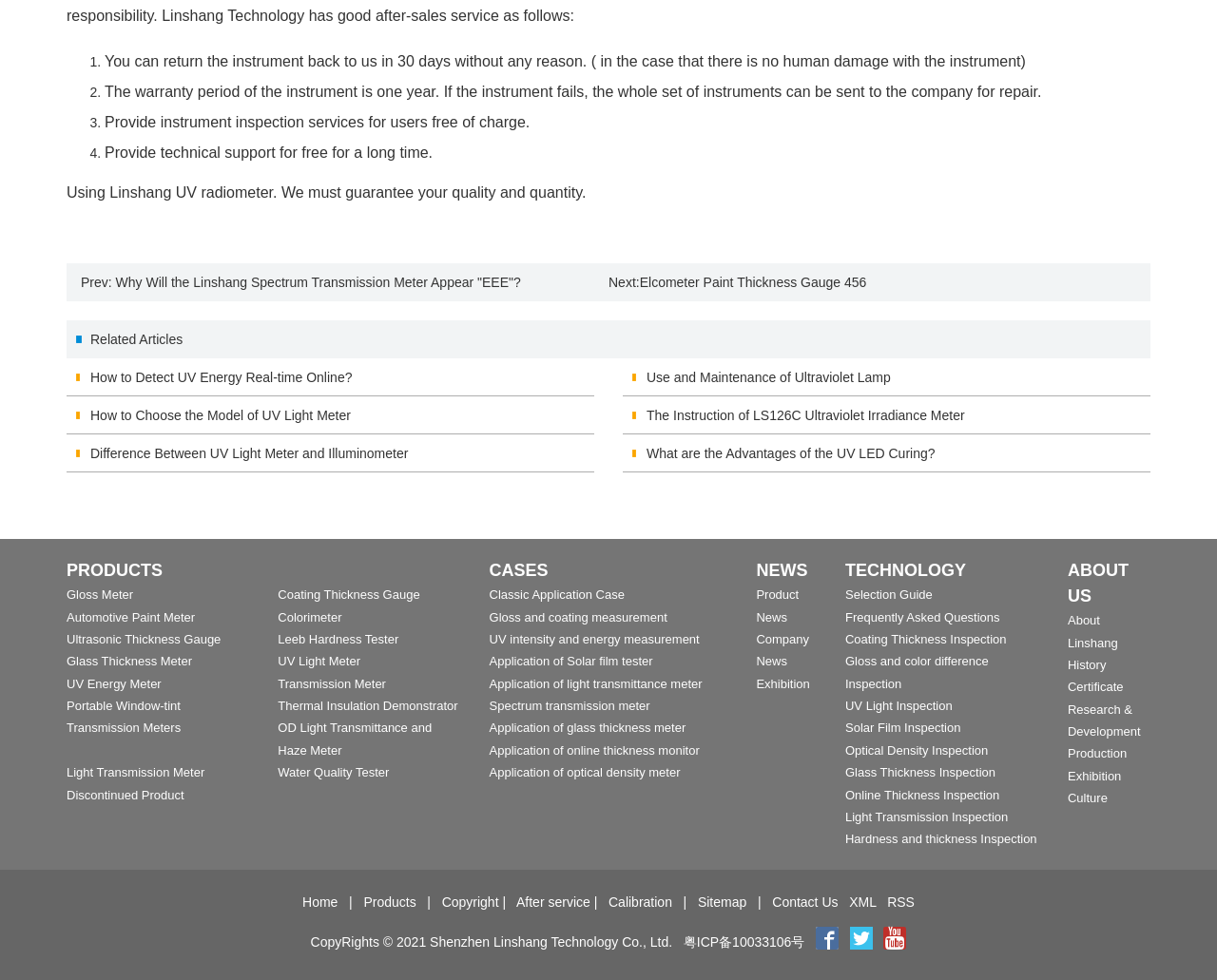Review the image closely and give a comprehensive answer to the question: What is the category of the product 'Gloss Meter'?

The link 'Gloss Meter' is under the heading 'PRODUCTS' in the webpage.